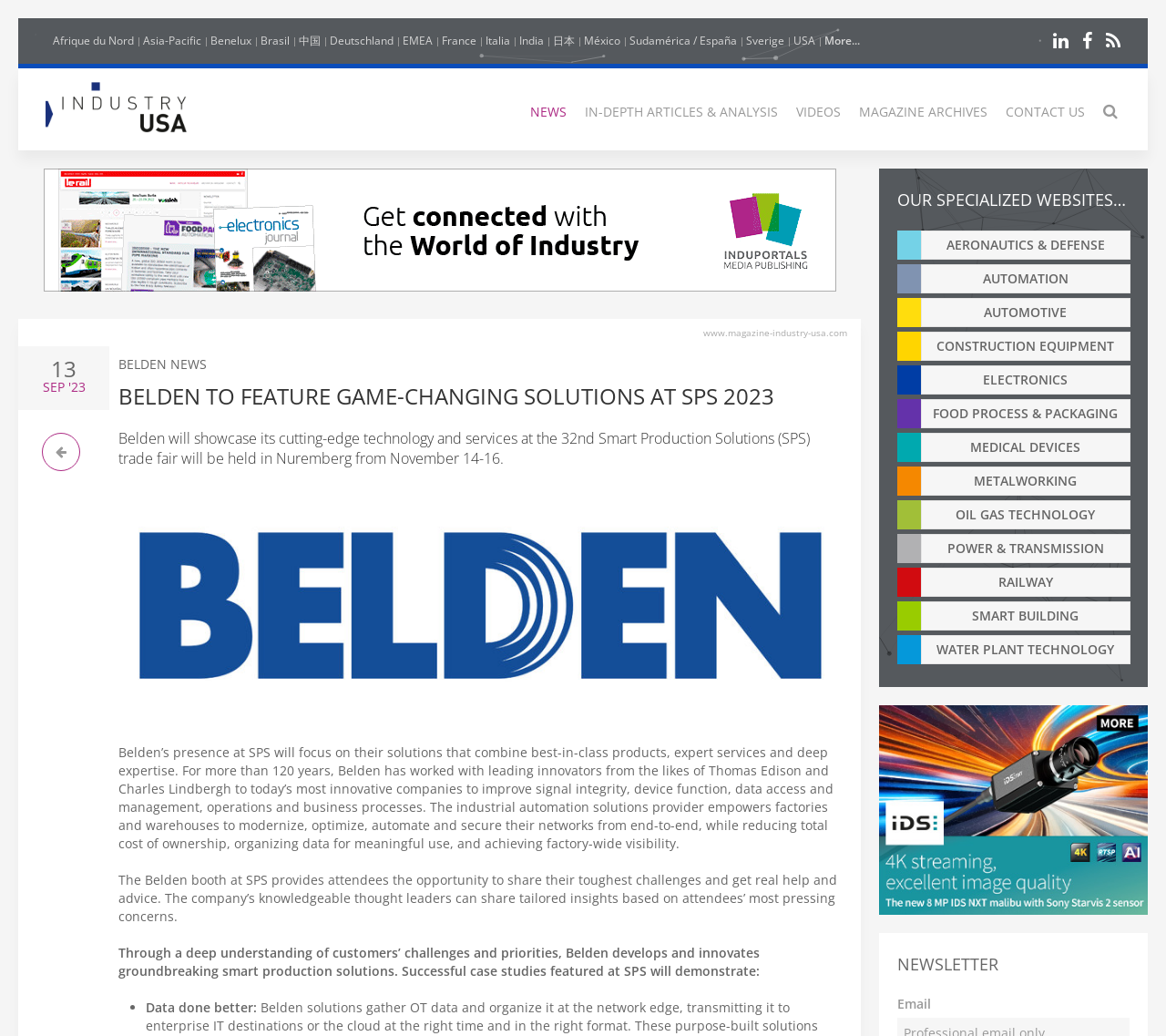Please identify the bounding box coordinates of the element that needs to be clicked to execute the following command: "Read the article about Belden's presence at SPS". Provide the bounding box using four float numbers between 0 and 1, formatted as [left, top, right, bottom].

[0.102, 0.413, 0.723, 0.452]